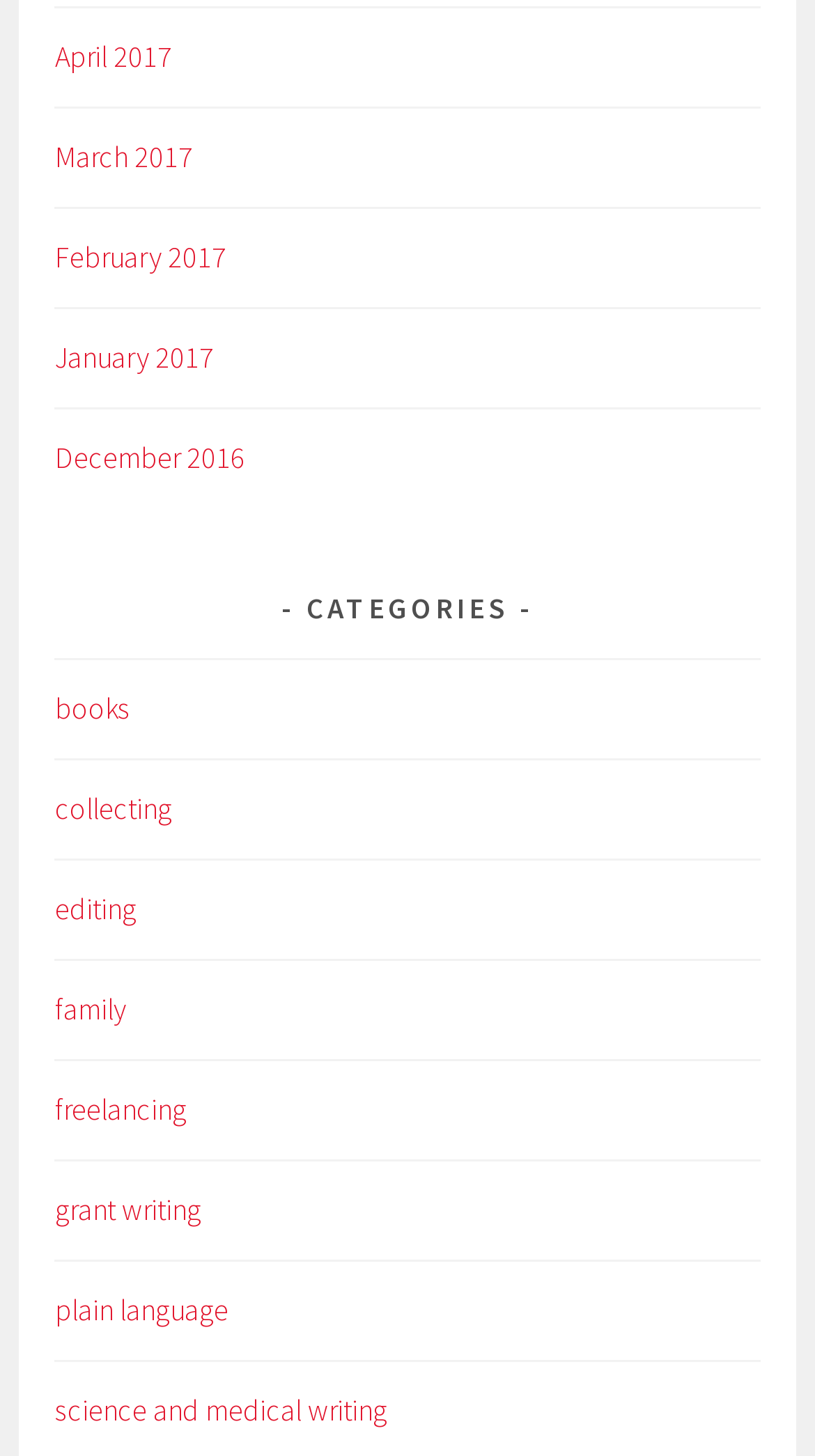Answer the following inquiry with a single word or phrase:
What is the first category listed?

books